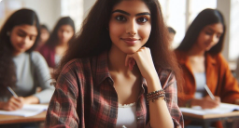What are the students doing in the background?
Refer to the image and provide a detailed answer to the question.

According to the caption, the students in the background are absorbed in their work, meticulously writing on their papers, which suggests a focused and collaborative learning environment.